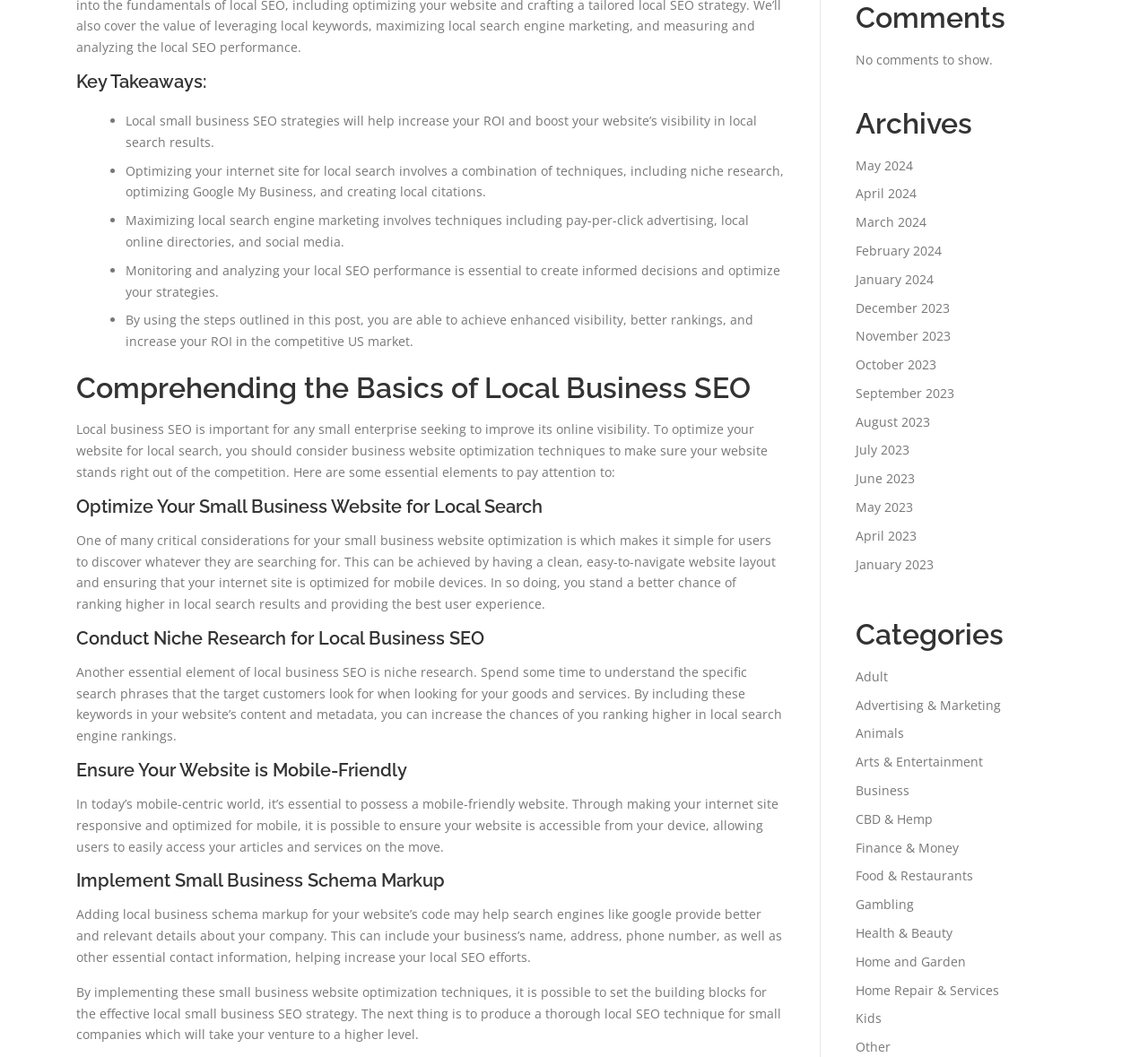For the element described, predict the bounding box coordinates as (top-left x, top-left y, bottom-right x, bottom-right y). All values should be between 0 and 1. Element description: Other

[0.745, 0.982, 0.776, 0.998]